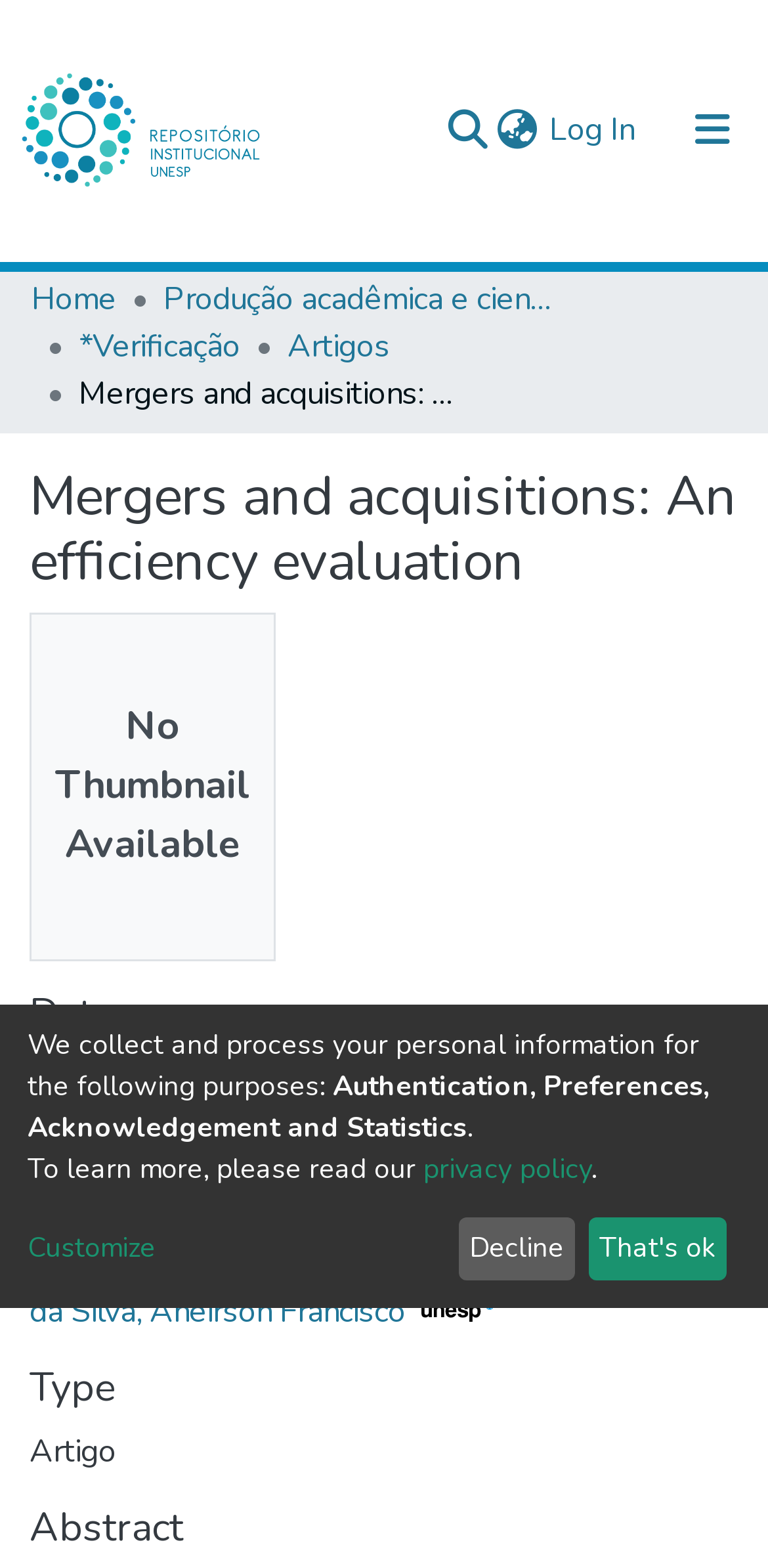Please identify the bounding box coordinates of the element I should click to complete this instruction: 'View communities and collections'. The coordinates should be given as four float numbers between 0 and 1, like this: [left, top, right, bottom].

[0.041, 0.167, 0.513, 0.217]